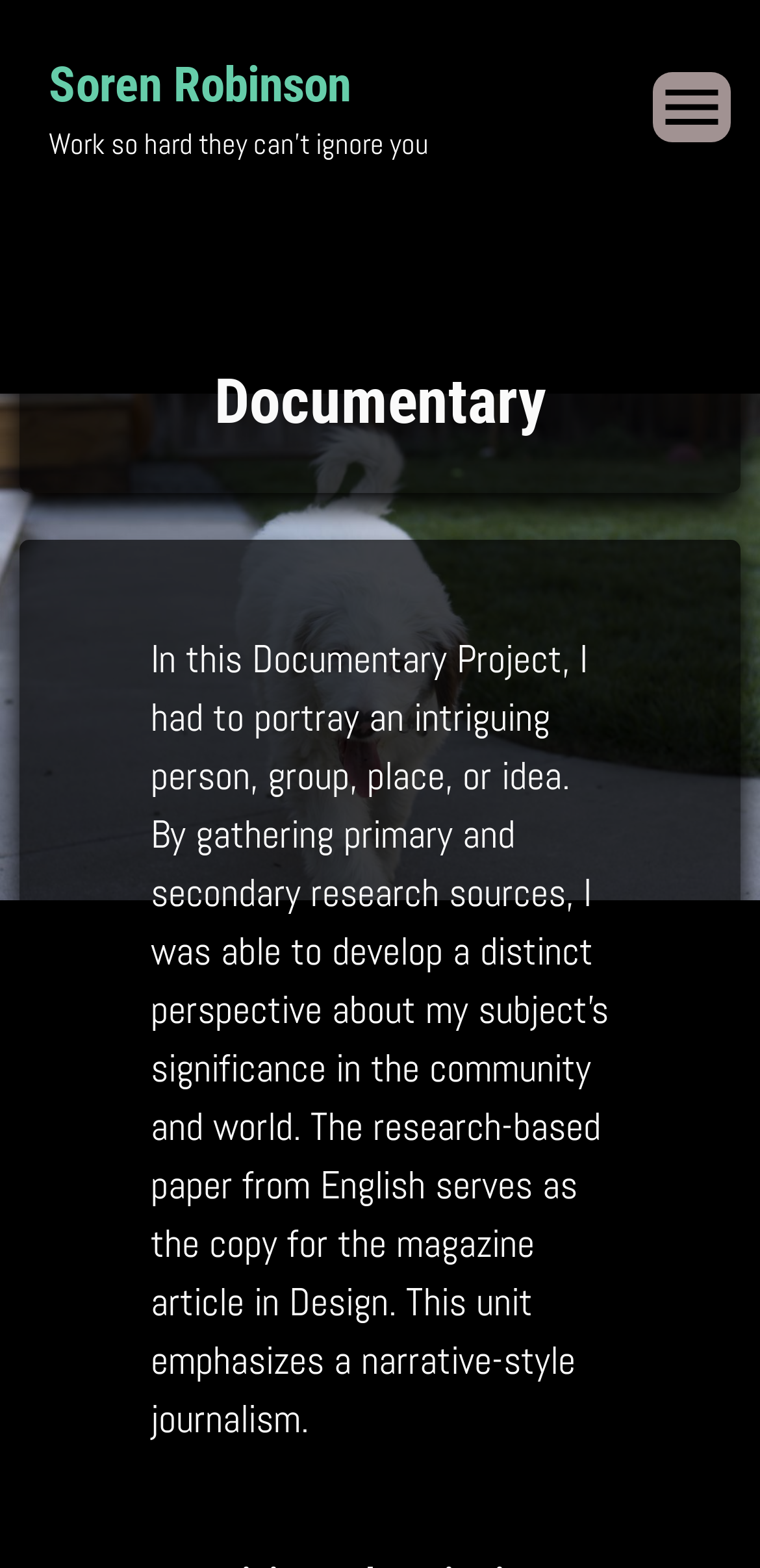Predict the bounding box coordinates for the UI element described as: "Soren Robinson". The coordinates should be four float numbers between 0 and 1, presented as [left, top, right, bottom].

[0.064, 0.031, 0.564, 0.078]